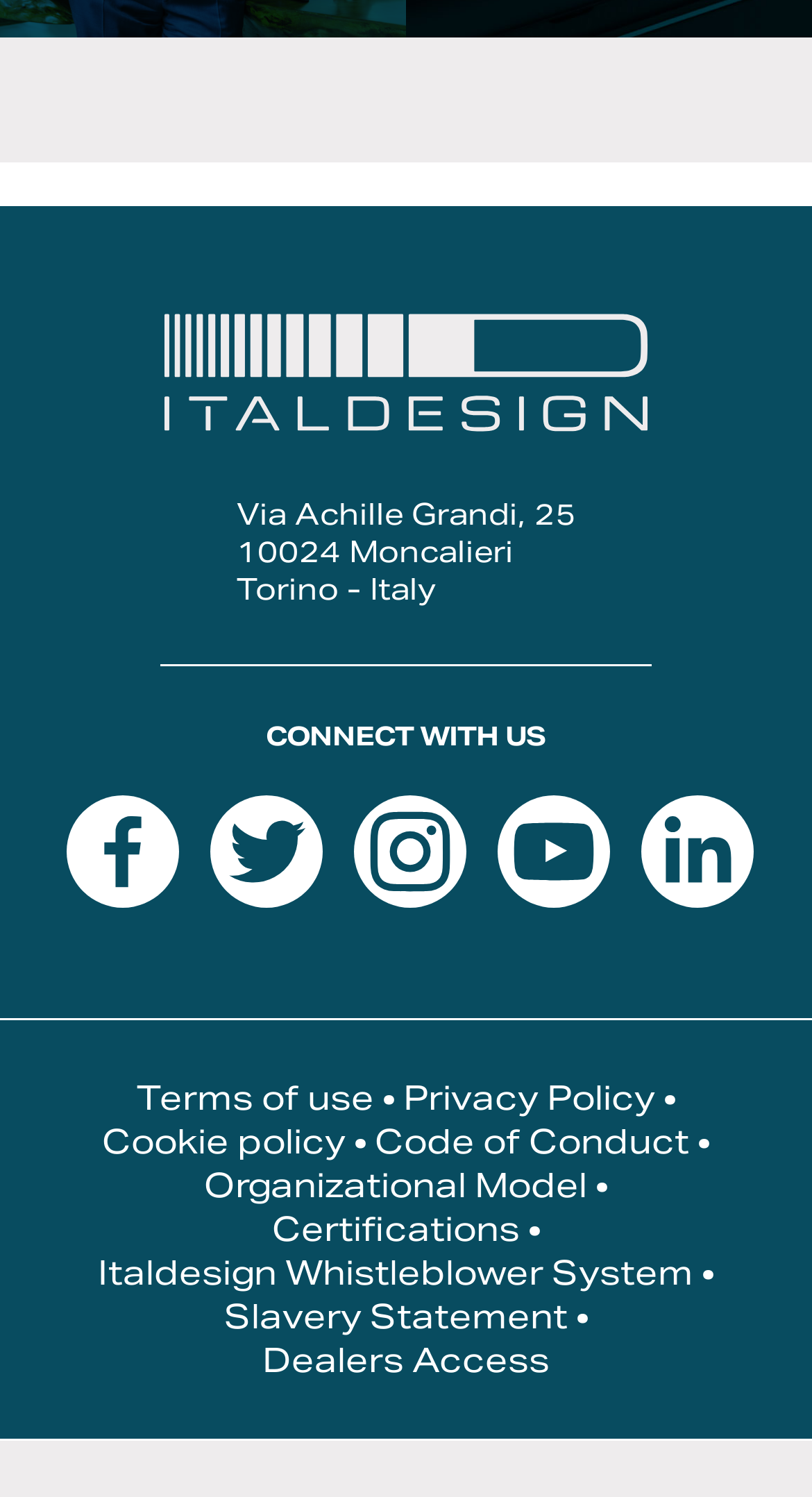Is there a link to the company's privacy policy?
Provide a short answer using one word or a brief phrase based on the image.

Yes